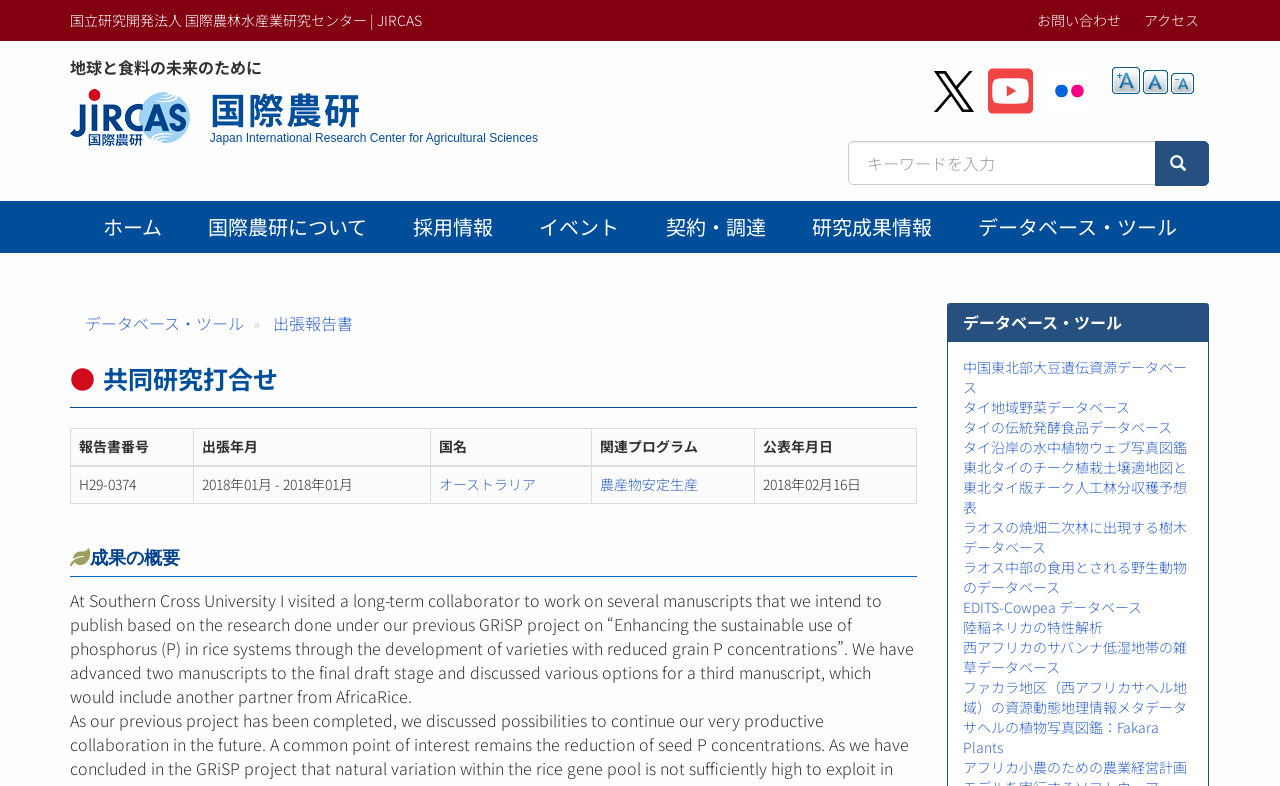What is the name of the research center?
Based on the image, answer the question with as much detail as possible.

The name of the research center can be found in the top navigation bar, where it says 'JIRCAS' in Japanese characters.